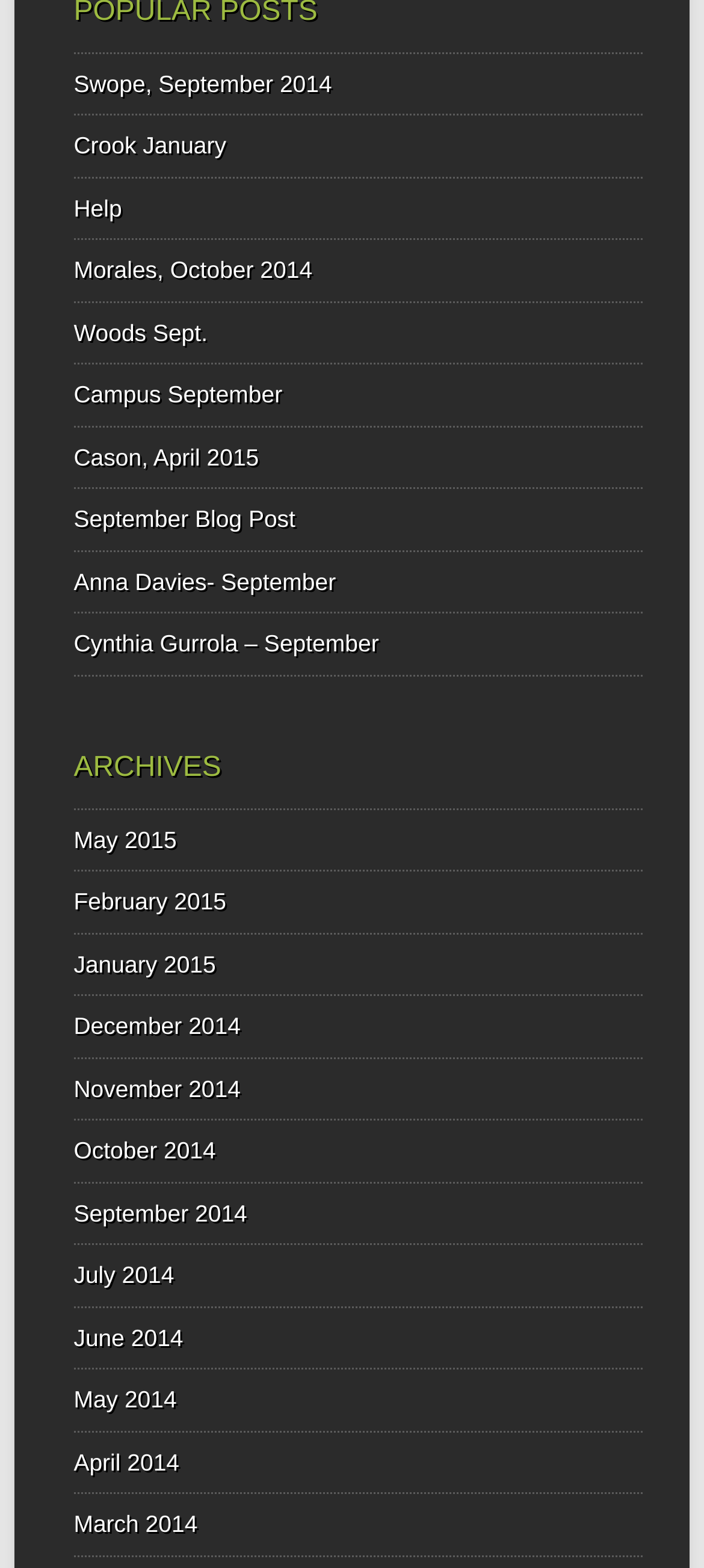Locate and provide the bounding box coordinates for the HTML element that matches this description: "Help".

[0.105, 0.124, 0.173, 0.141]